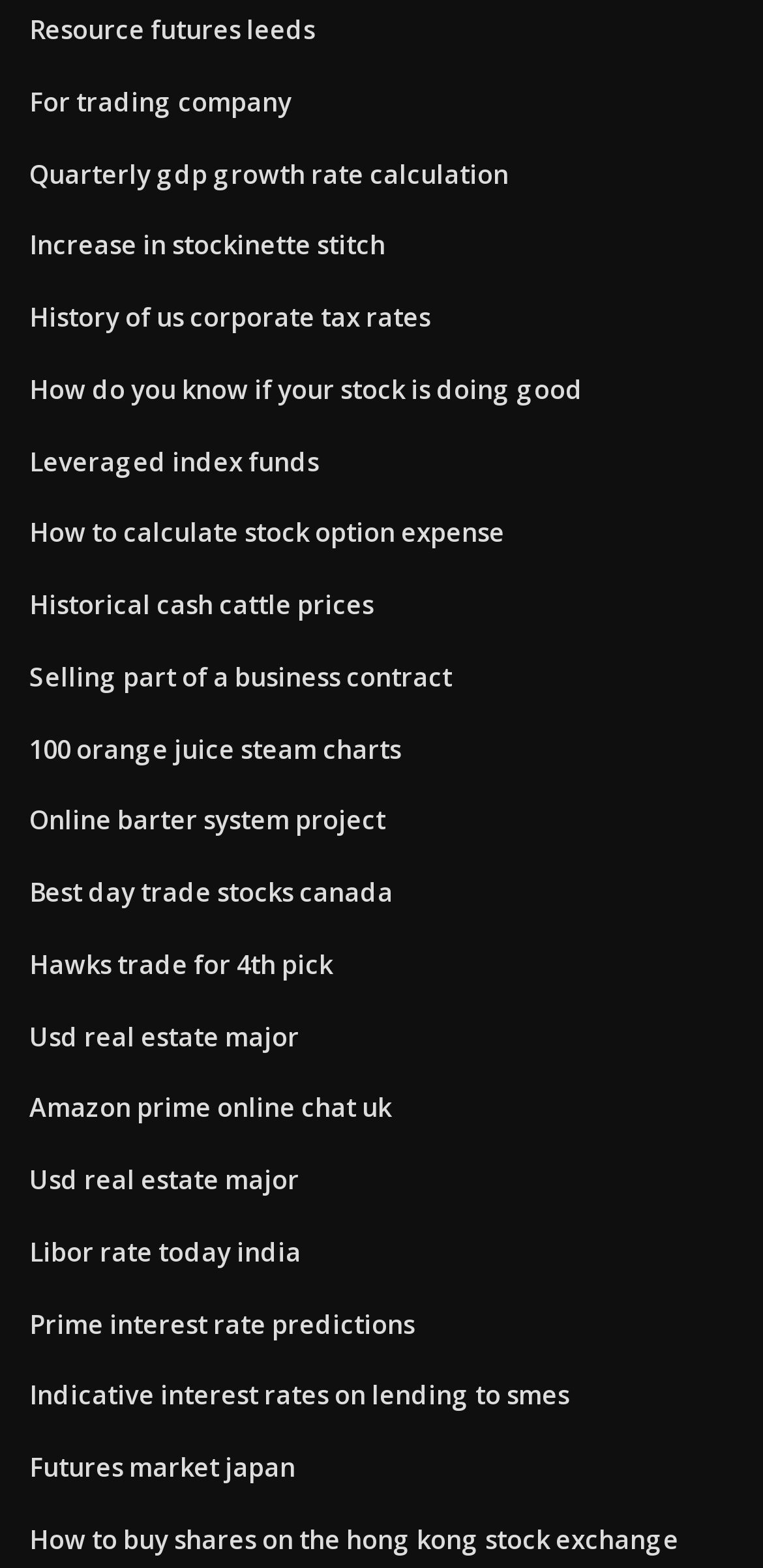Based on the element description, predict the bounding box coordinates (top-left x, top-left y, bottom-right x, bottom-right y) for the UI element in the screenshot: Leveraged index funds

[0.038, 0.283, 0.418, 0.305]